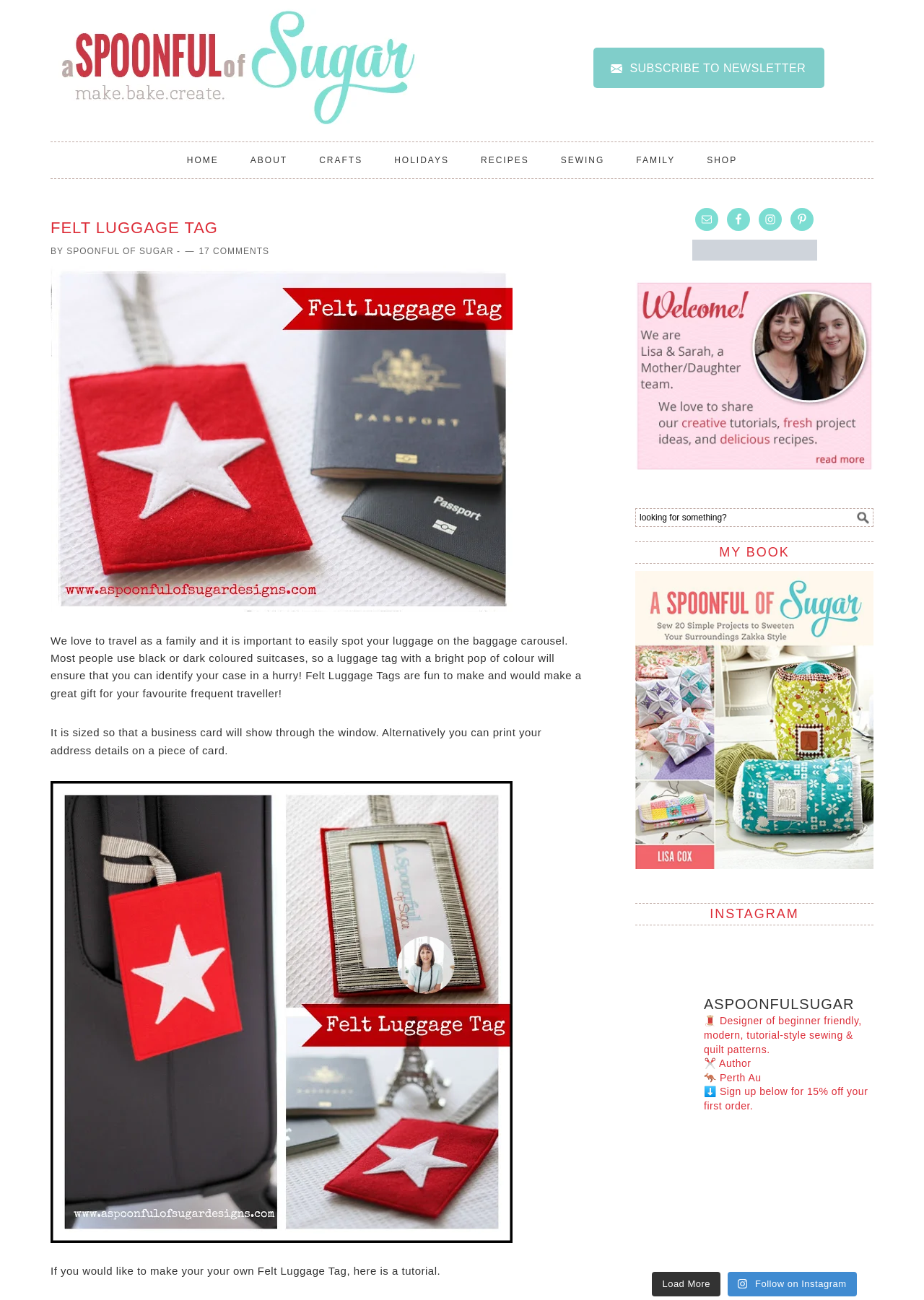Examine the image and give a thorough answer to the following question:
Is there a tutorial on how to make a luggage tag on this webpage?

I can see a tutorial on how to make a felt luggage tag on this webpage, which includes a step-by-step guide and images to illustrate the process.